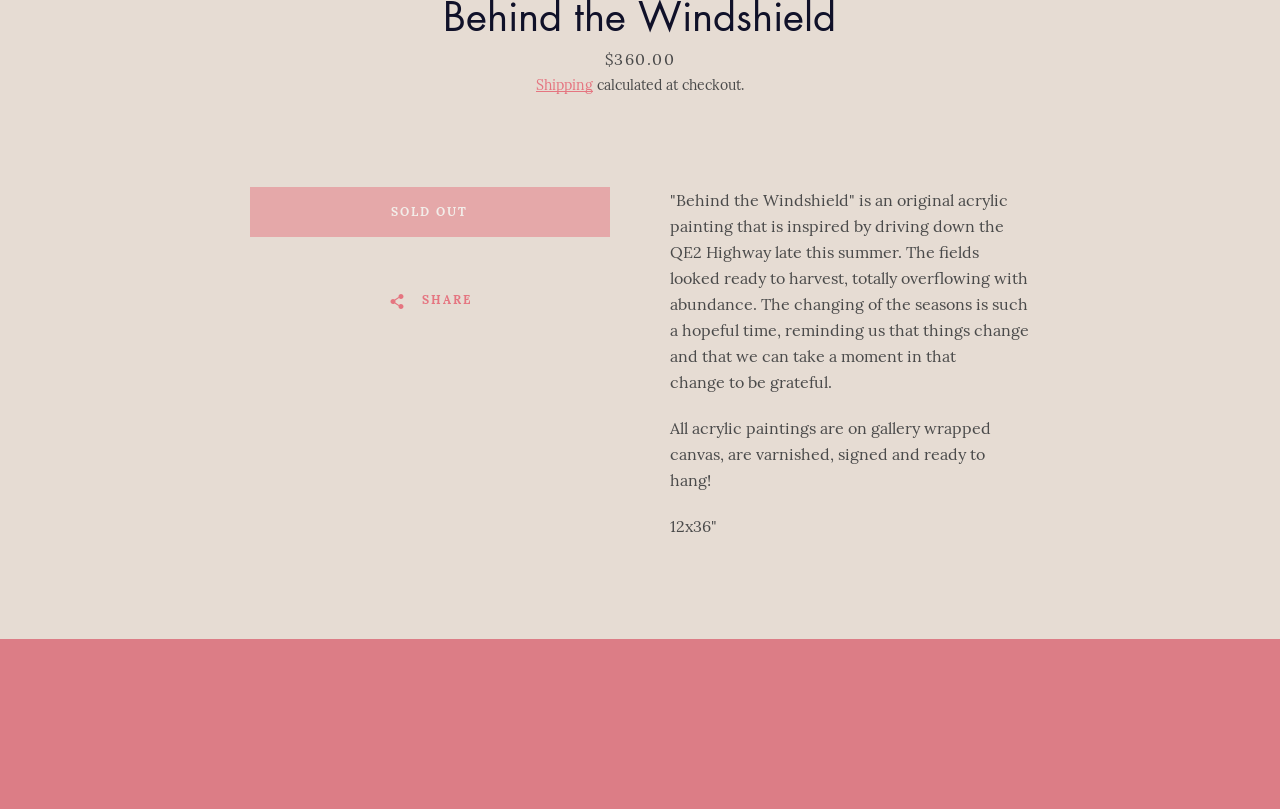Provide the bounding box coordinates for the UI element described in this sentence: "Share Share on Facebook". The coordinates should be four float values between 0 and 1, i.e., [left, top, right, bottom].

[0.316, 0.33, 0.355, 0.392]